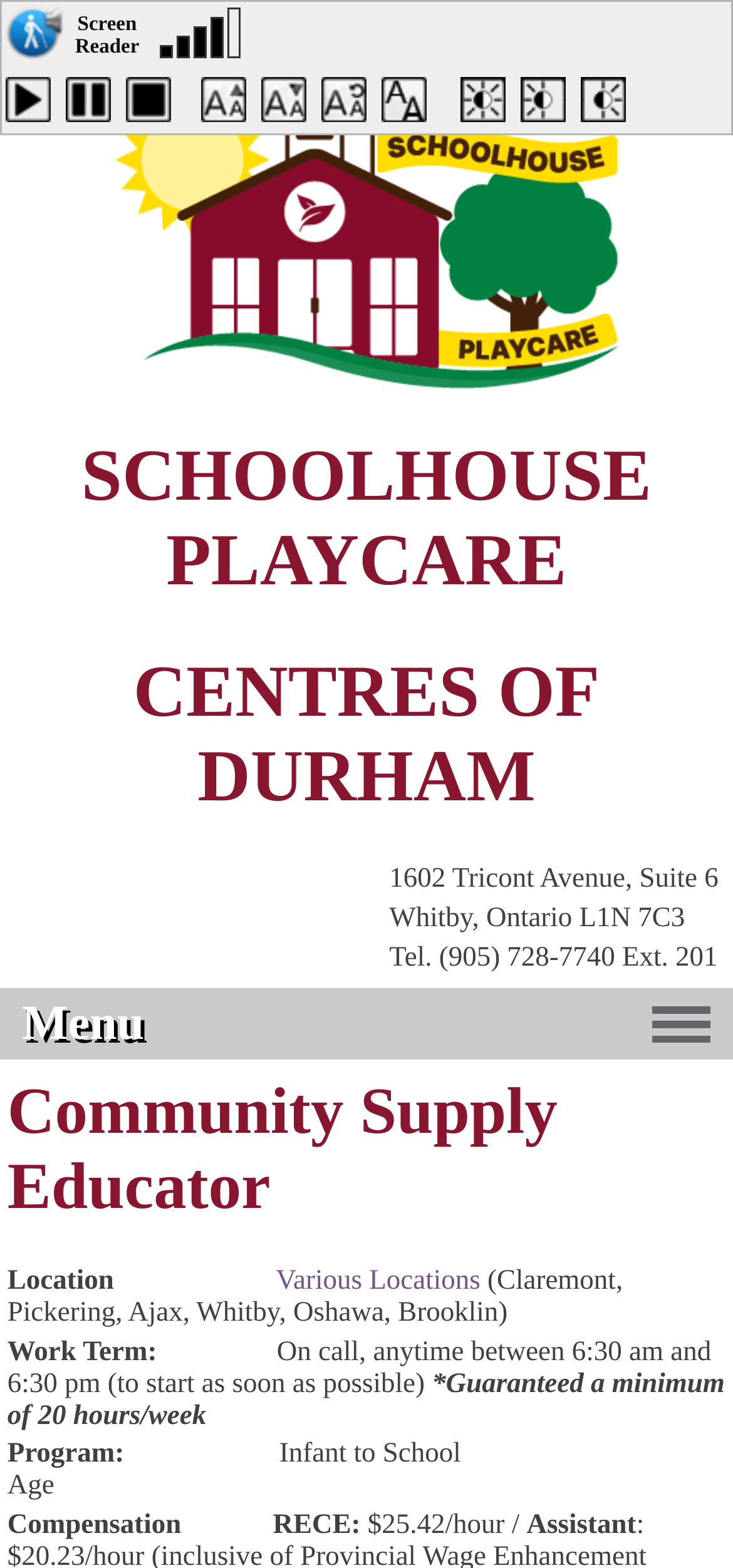Provide the bounding box coordinates of the HTML element this sentence describes: "Toggle high contrast". The bounding box coordinates consist of four float numbers between 0 and 1, i.e., [left, top, right, bottom].

[0.71, 0.049, 0.792, 0.087]